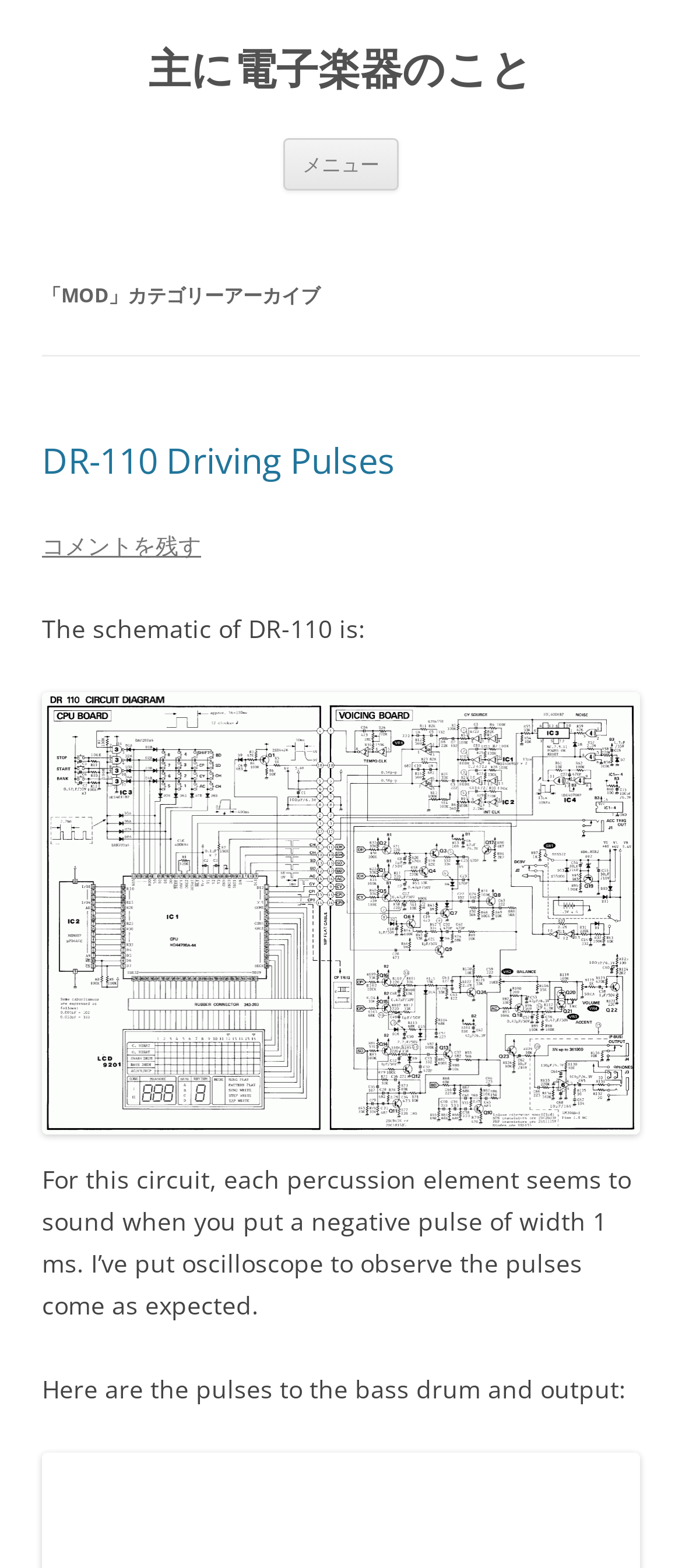Analyze the image and answer the question with as much detail as possible: 
What is the category archive of the webpage?

The category archive of the webpage is 'MOD', which is mentioned in the heading '「MOD」カテゴリーアーカイブ' and contains subcategories such as 'DR-110 Driving Pulses'.